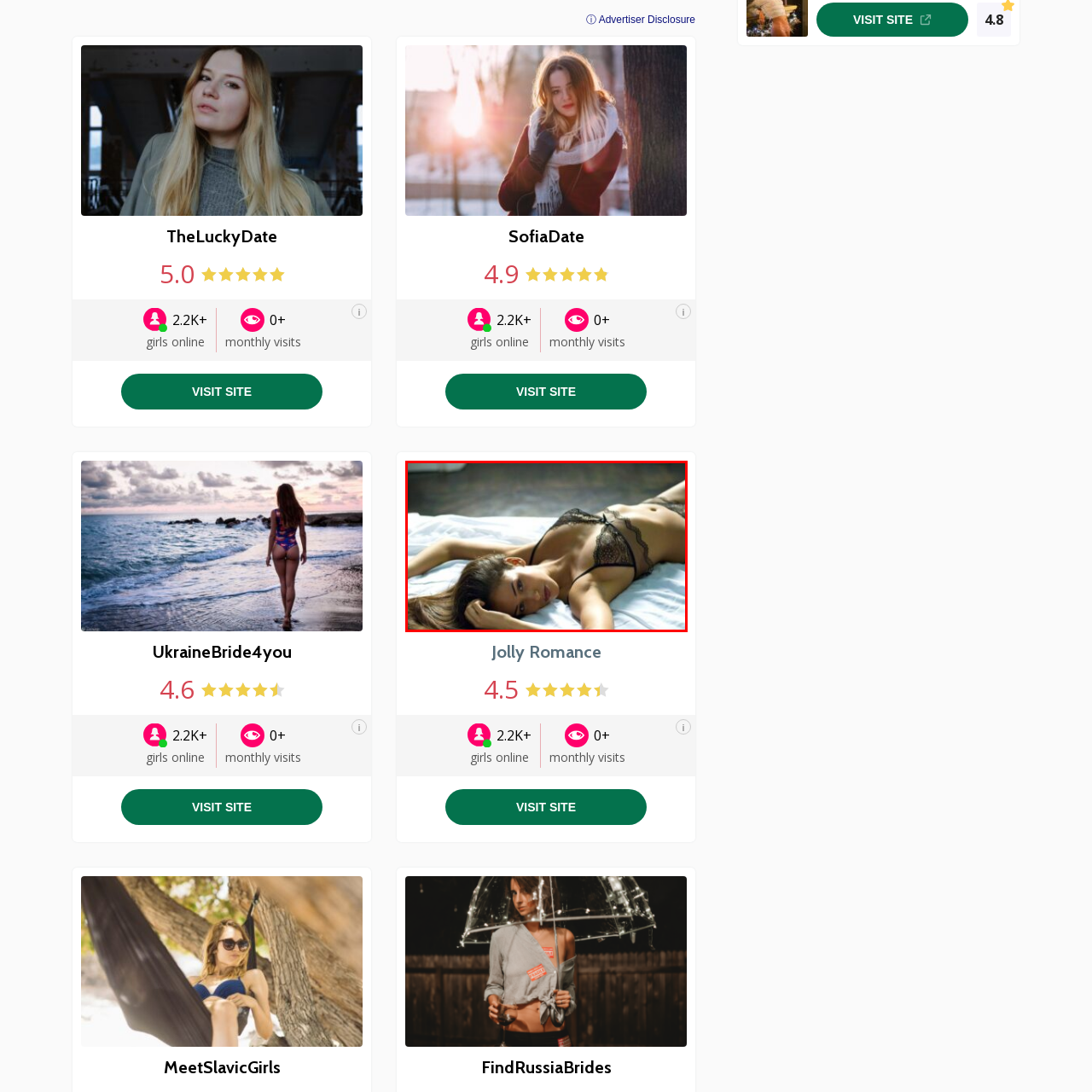What is the atmosphere of the scene? Inspect the image encased in the red bounding box and answer using only one word or a brief phrase.

Warm